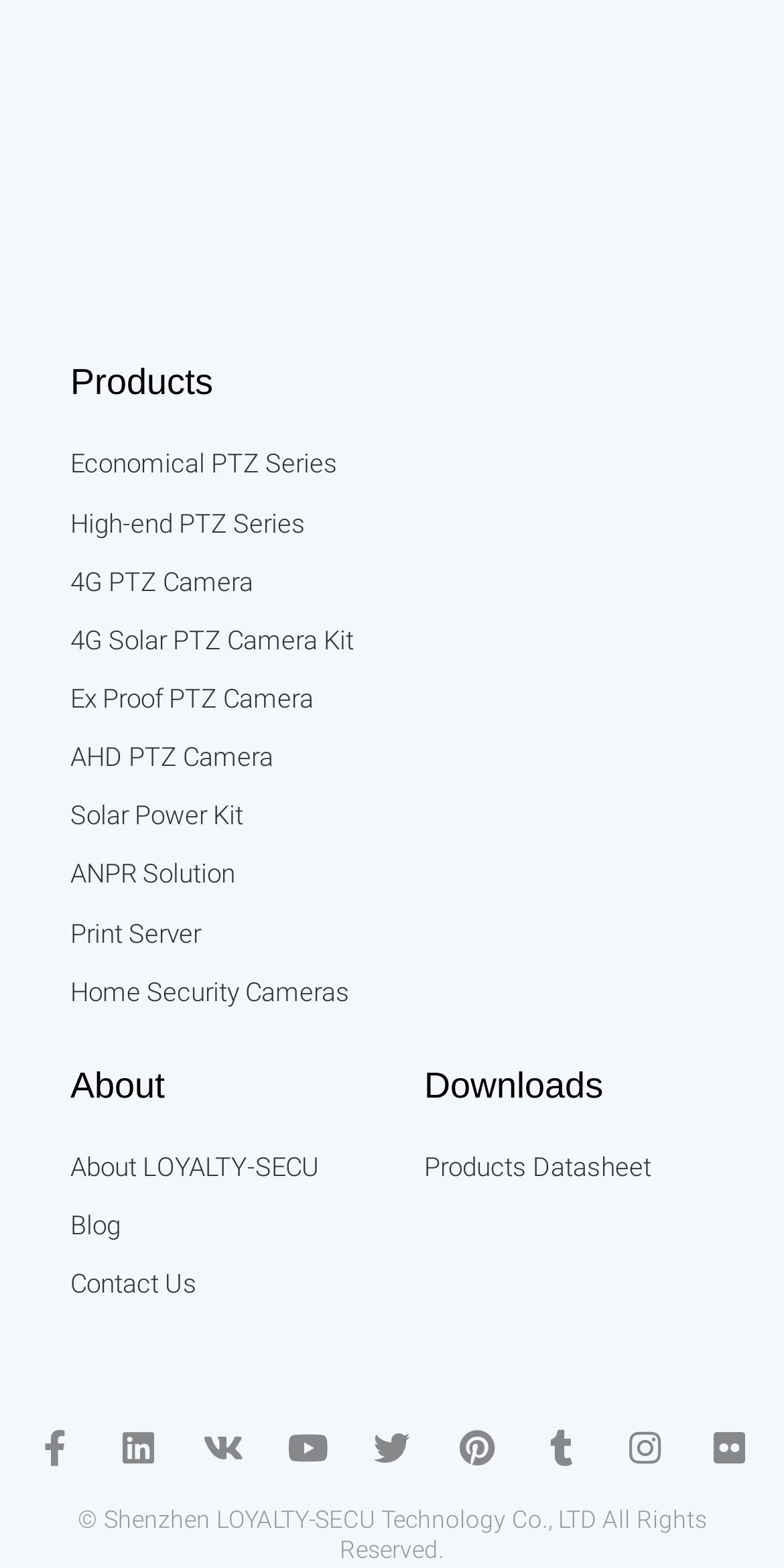Determine the bounding box coordinates of the clickable region to follow the instruction: "View the About LOYALTY-SECU page".

[0.09, 0.729, 0.541, 0.76]